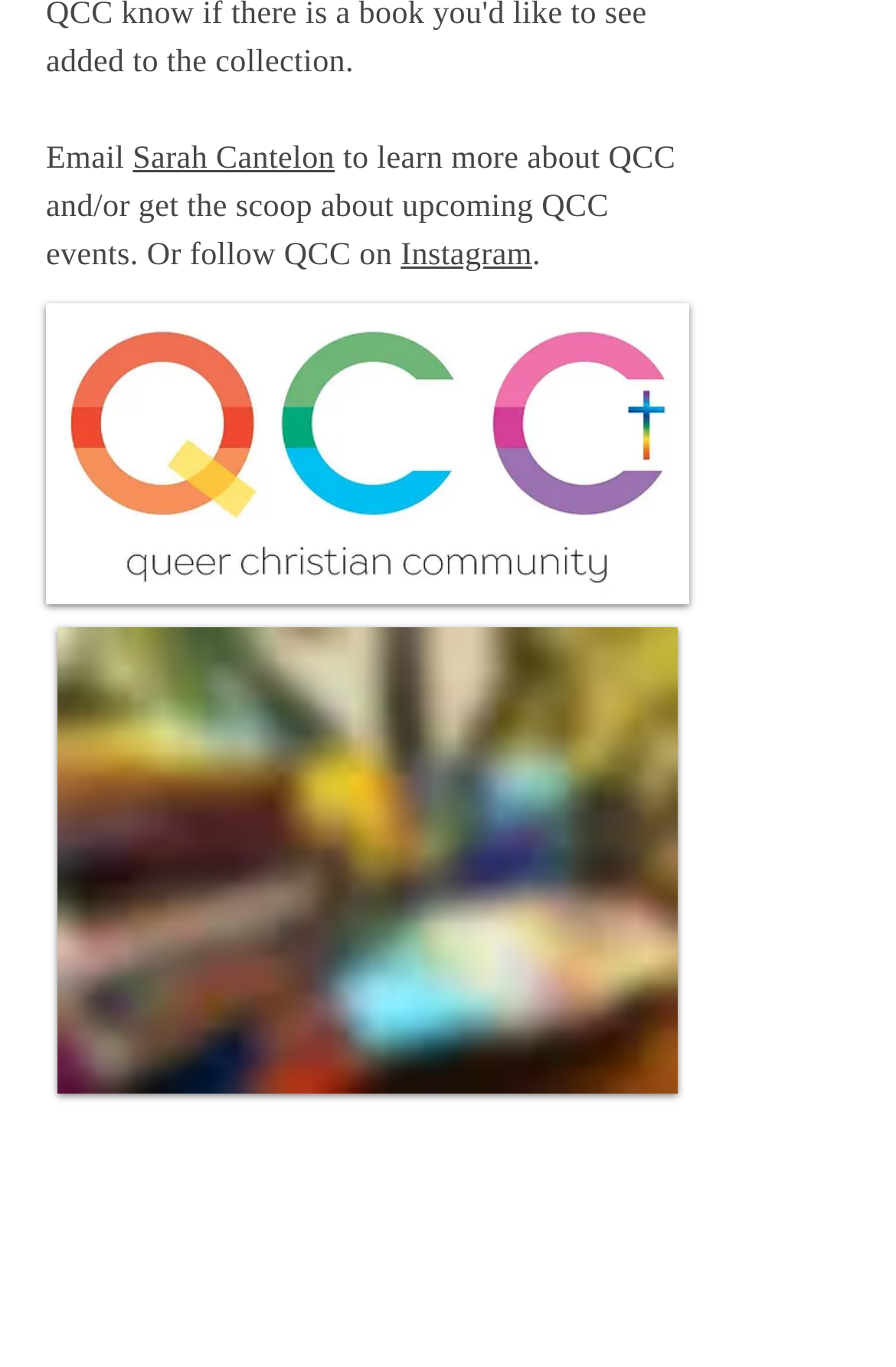Please find the bounding box for the UI component described as follows: "aria-label="White Instagram Icon"".

[0.069, 0.896, 0.185, 0.971]